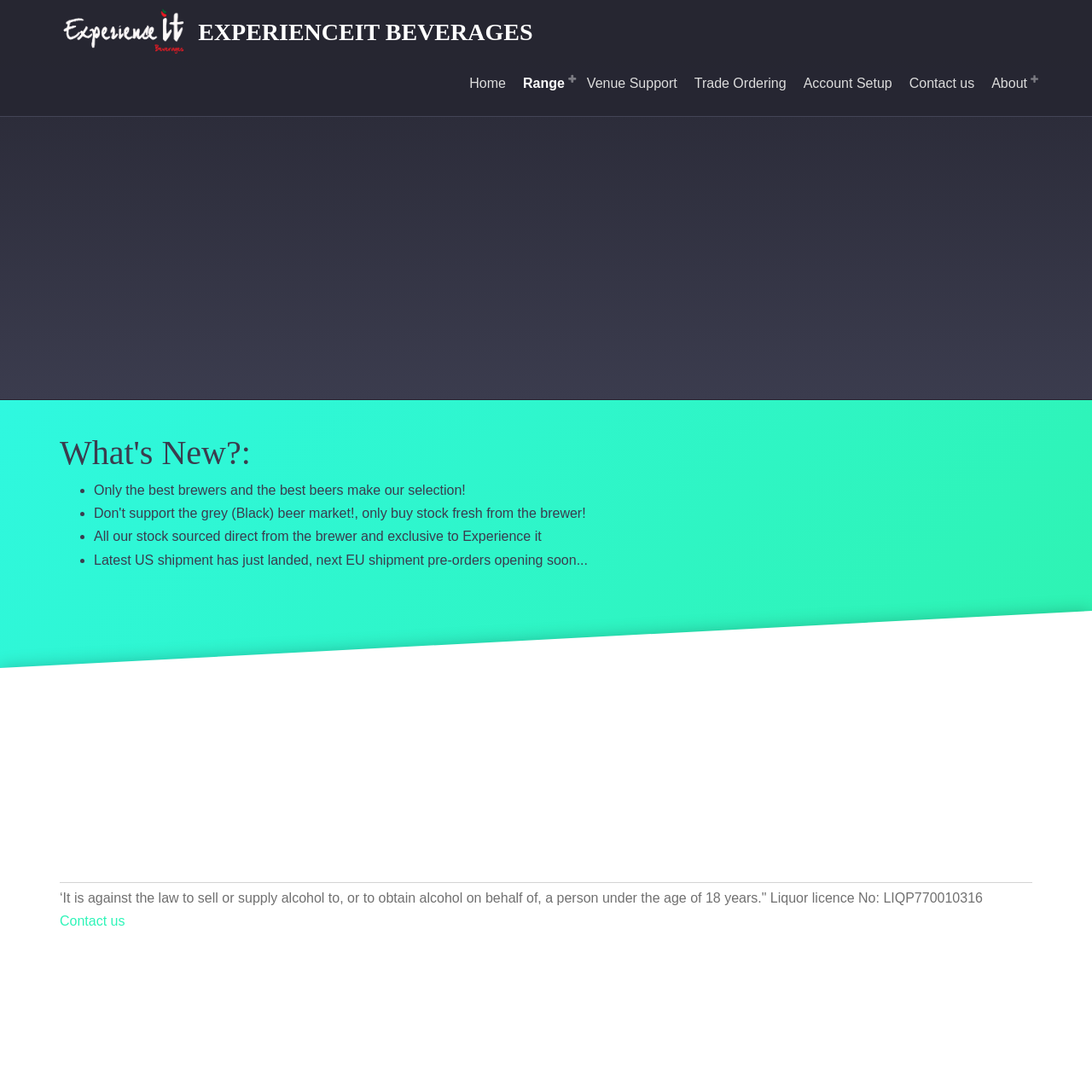Find the bounding box coordinates of the element I should click to carry out the following instruction: "View Venue Support".

[0.537, 0.07, 0.62, 0.083]